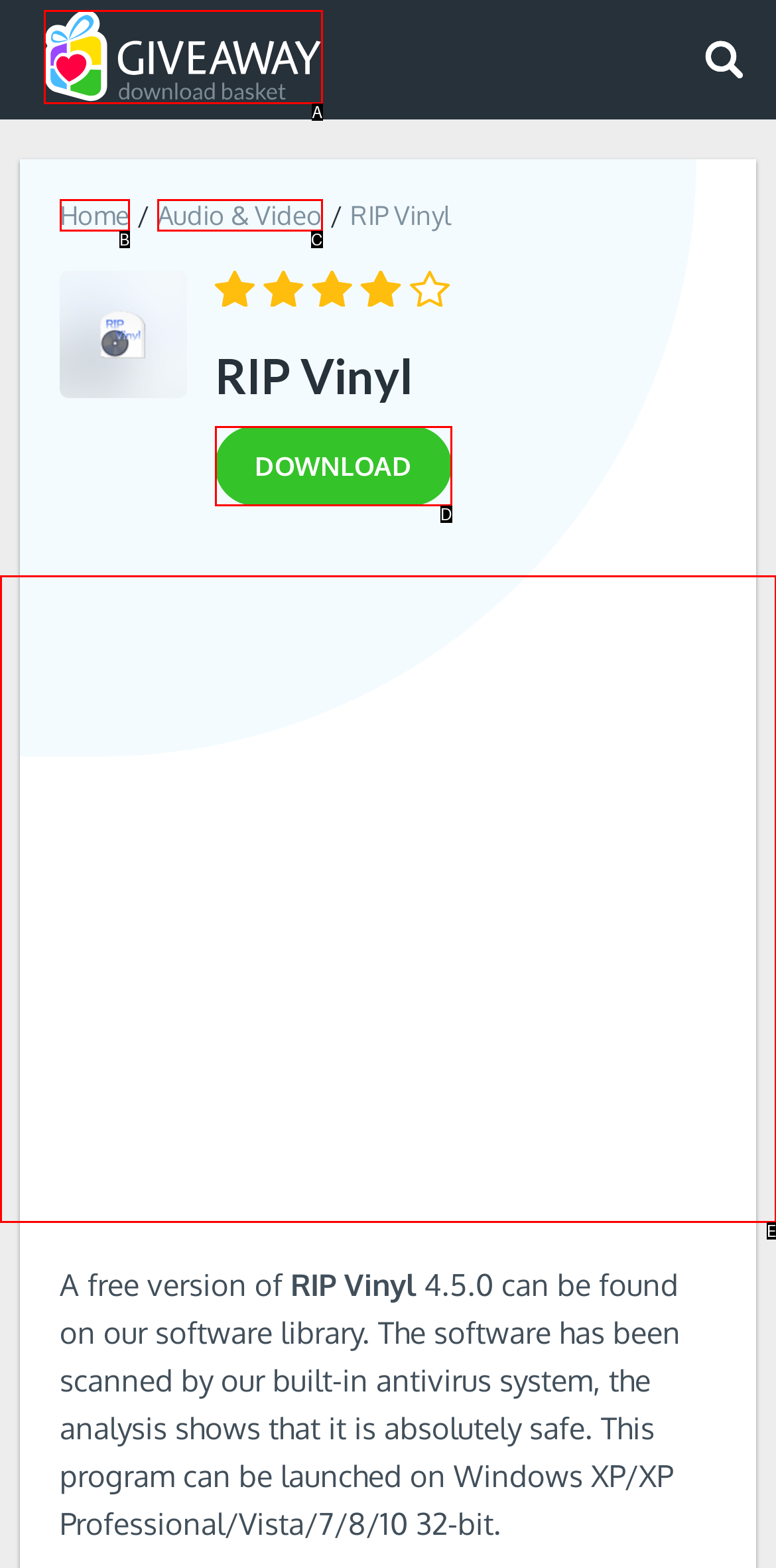Based on the given description: aria-label="Advertisement" name="aswift_0" title="Advertisement", determine which HTML element is the best match. Respond with the letter of the chosen option.

E